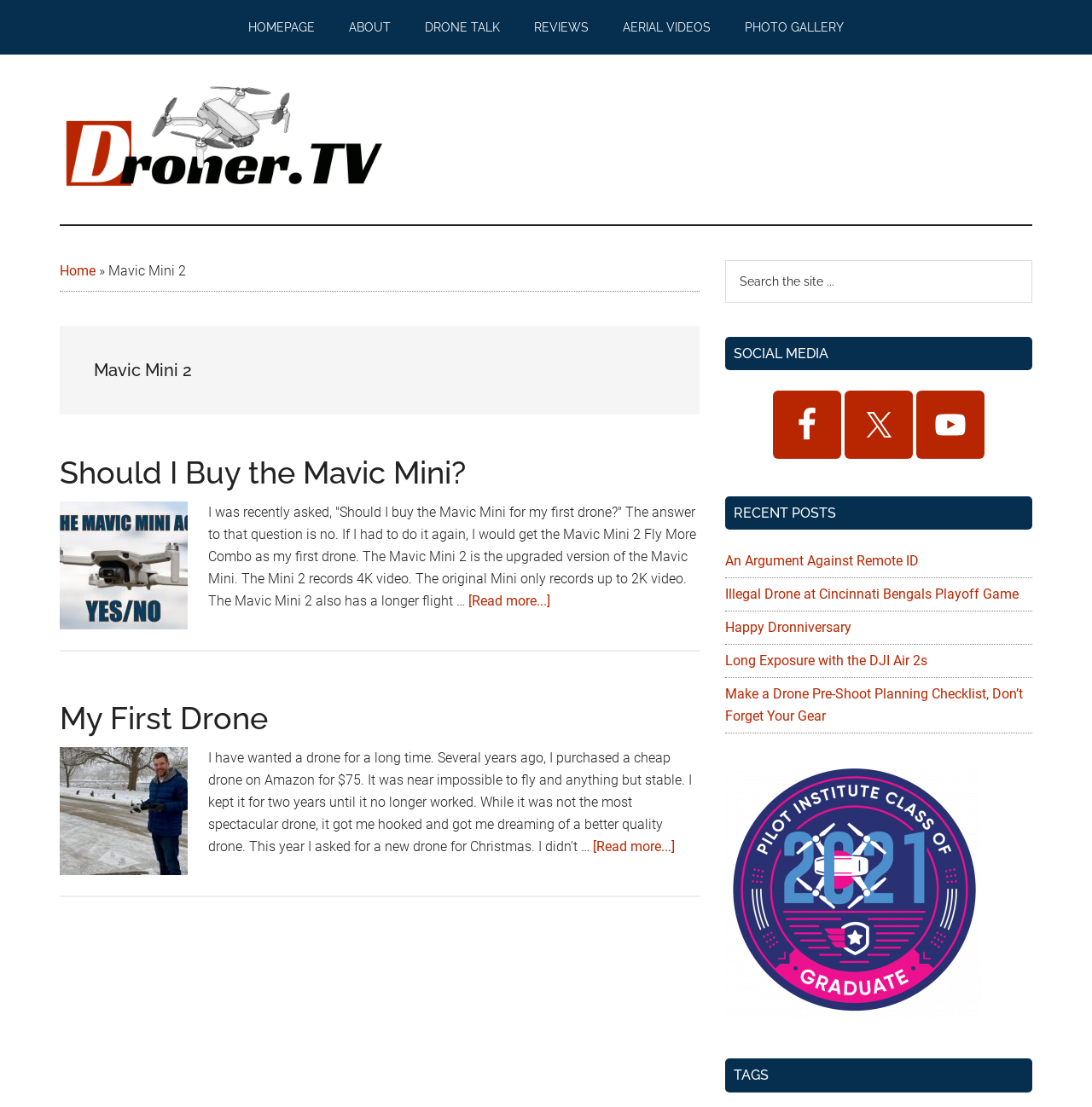Identify the bounding box coordinates of the element that should be clicked to fulfill this task: "Visit the 'Facebook' page". The coordinates should be provided as four float numbers between 0 and 1, i.e., [left, top, right, bottom].

[0.708, 0.353, 0.77, 0.415]